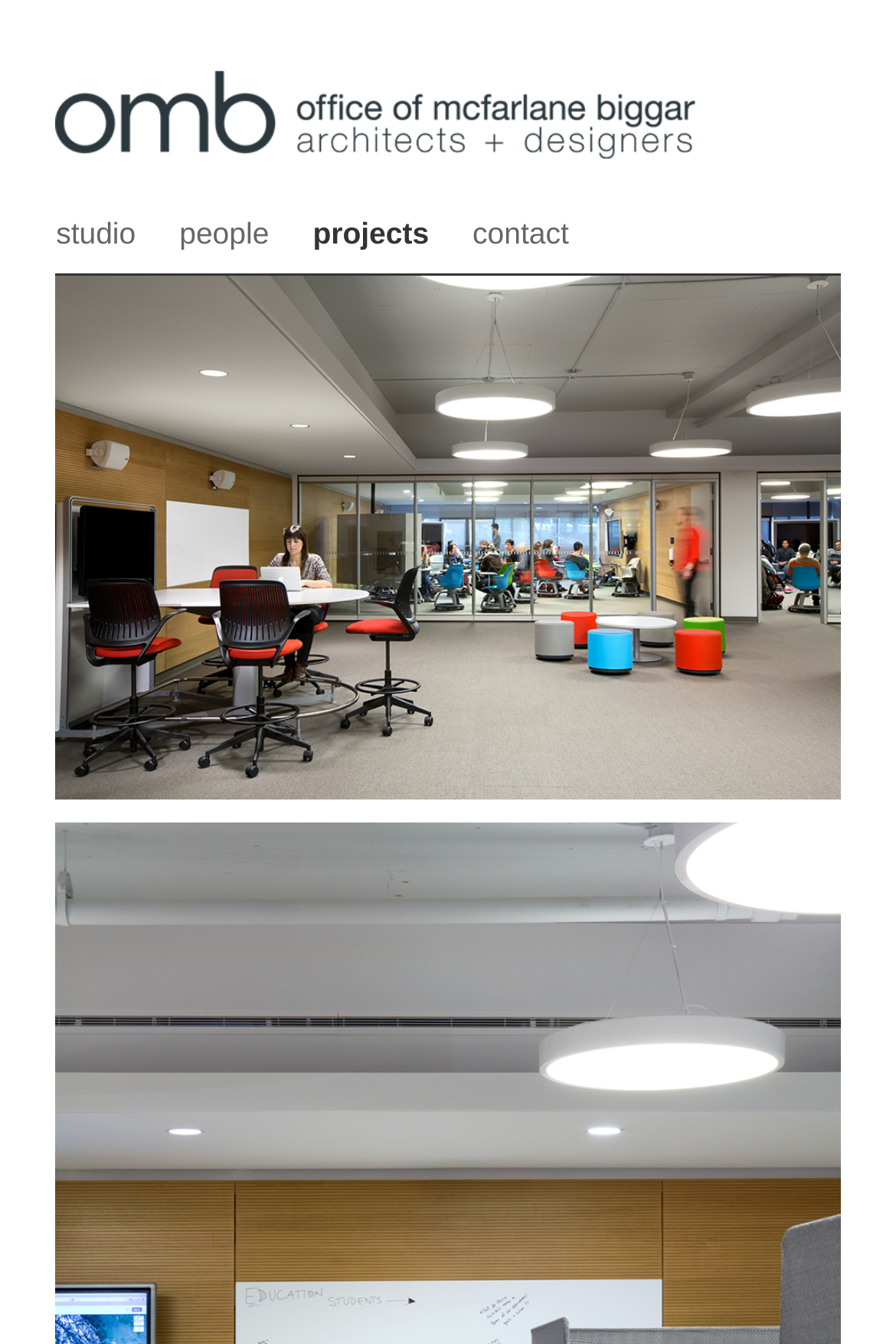What is the relative position of the 'contact' link?
Could you answer the question in a detailed manner, providing as much information as possible?

The 'contact' link has a bounding box with coordinates [0.527, 0.161, 0.635, 0.187]. Comparing the x-coordinates of the 'contact' link with the other links, it has the largest x-coordinate, indicating that it is positioned at the rightmost side of the top navigation menu.